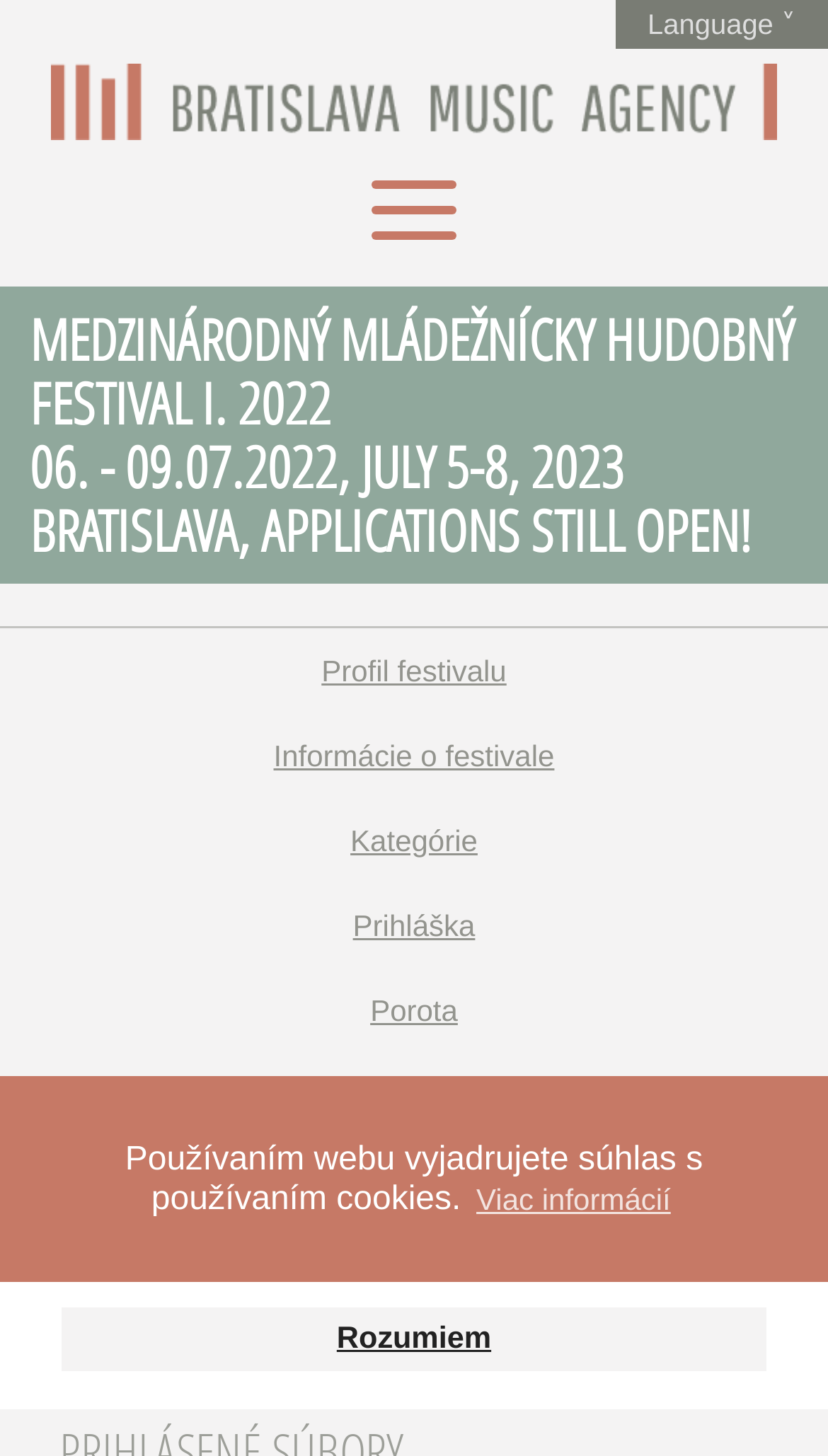Find the bounding box coordinates of the clickable area required to complete the following action: "select a language".

[0.782, 0.006, 0.962, 0.028]